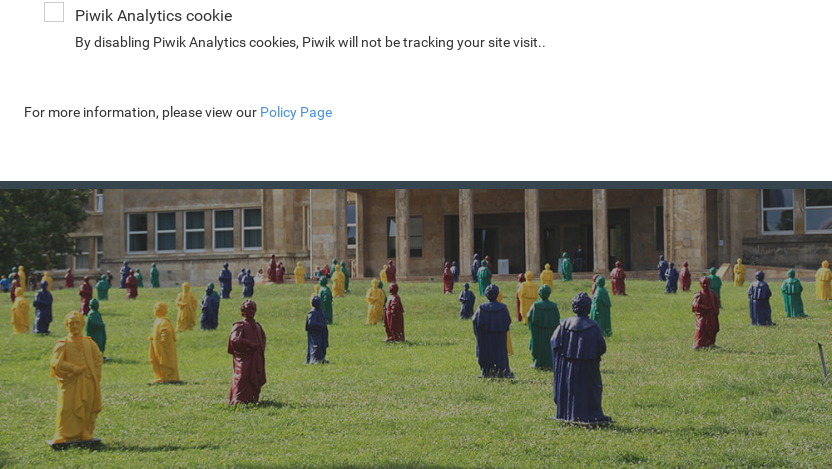Please give a succinct answer using a single word or phrase:
What is the location of the installation?

Goethe University in Westend, Frankfurt